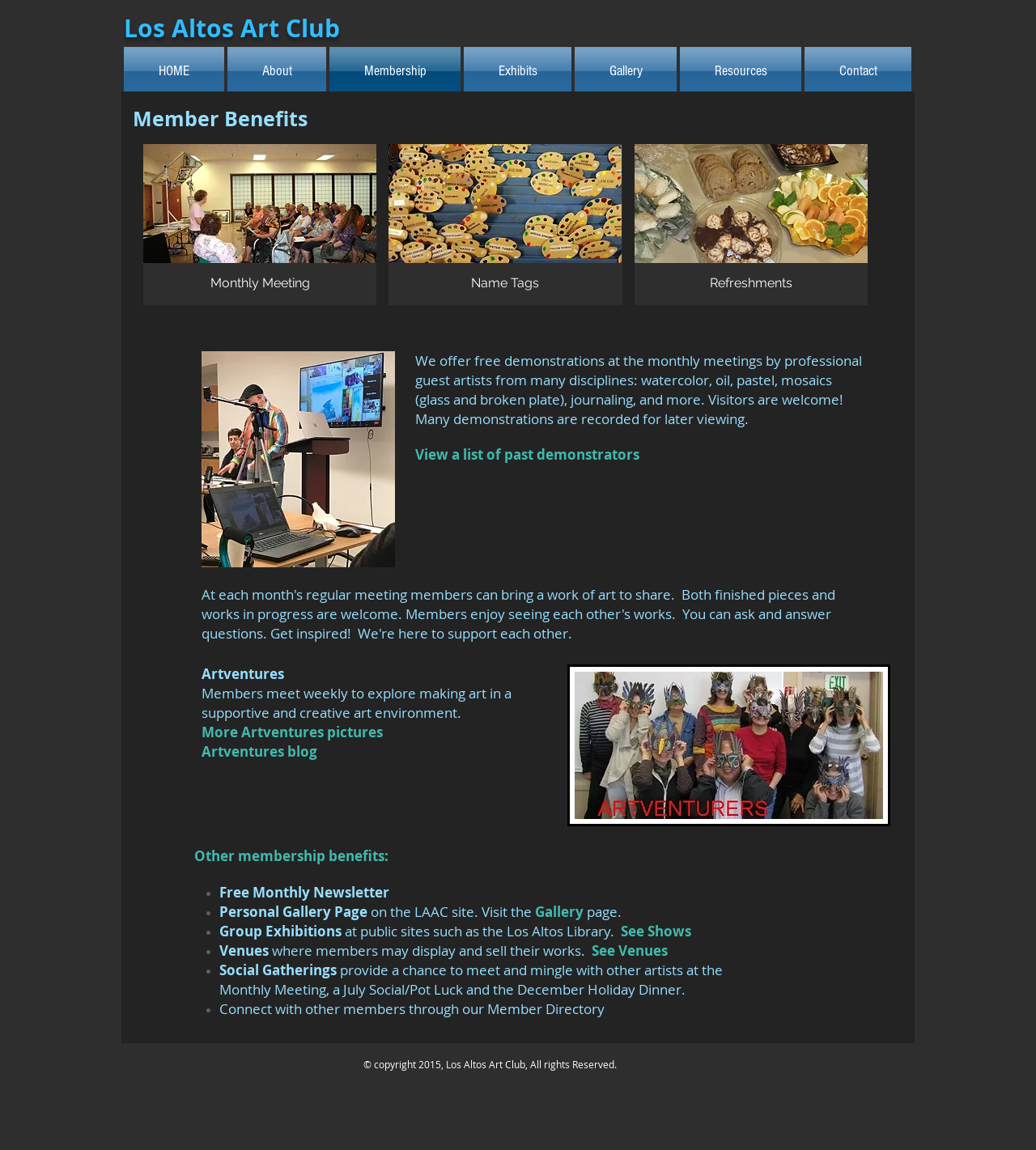Can you find the bounding box coordinates of the area I should click to execute the following instruction: "View a list of past demonstrators"?

[0.401, 0.39, 0.617, 0.404]